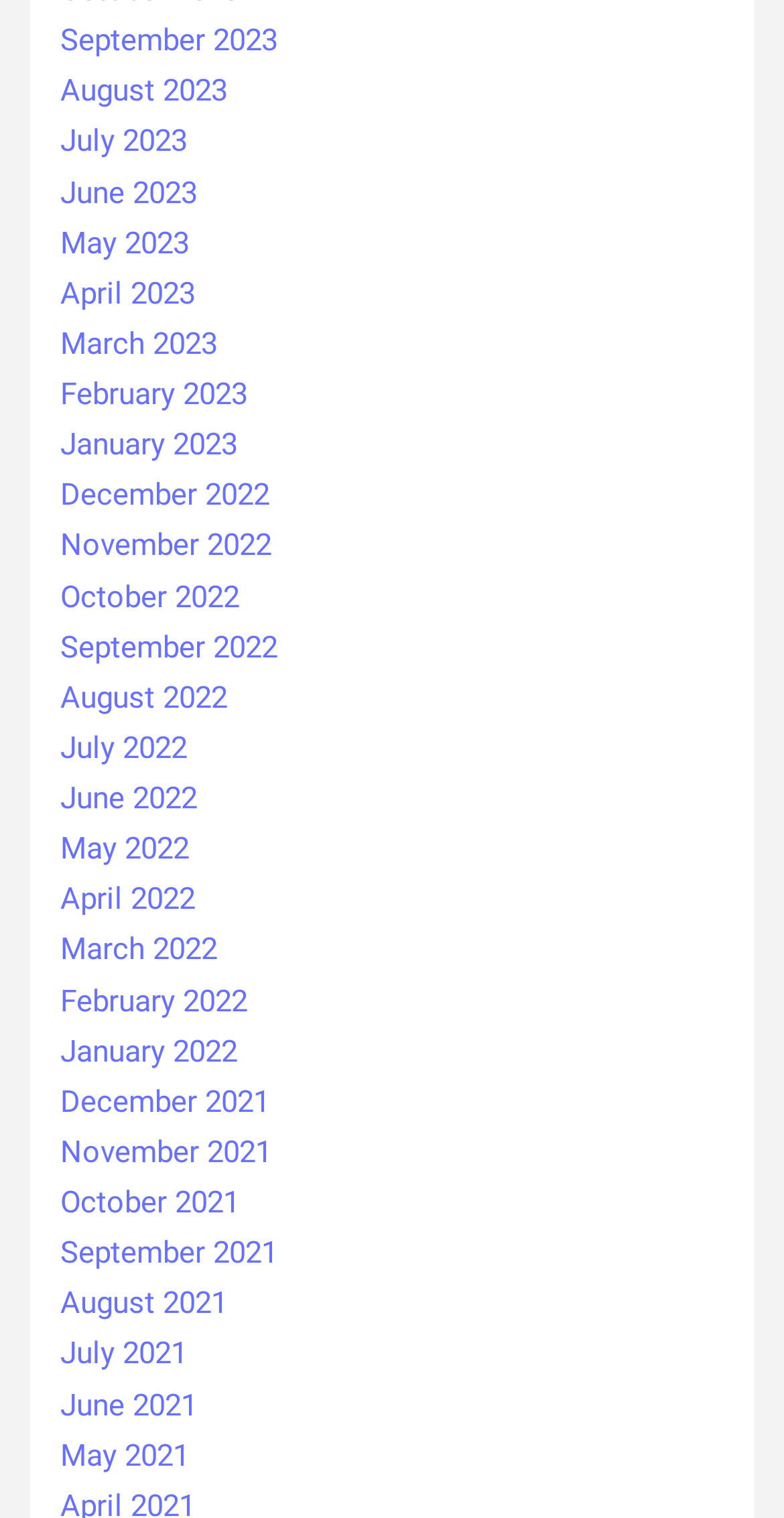Predict the bounding box coordinates of the area that should be clicked to accomplish the following instruction: "browse June 2021". The bounding box coordinates should consist of four float numbers between 0 and 1, i.e., [left, top, right, bottom].

[0.077, 0.913, 0.251, 0.937]